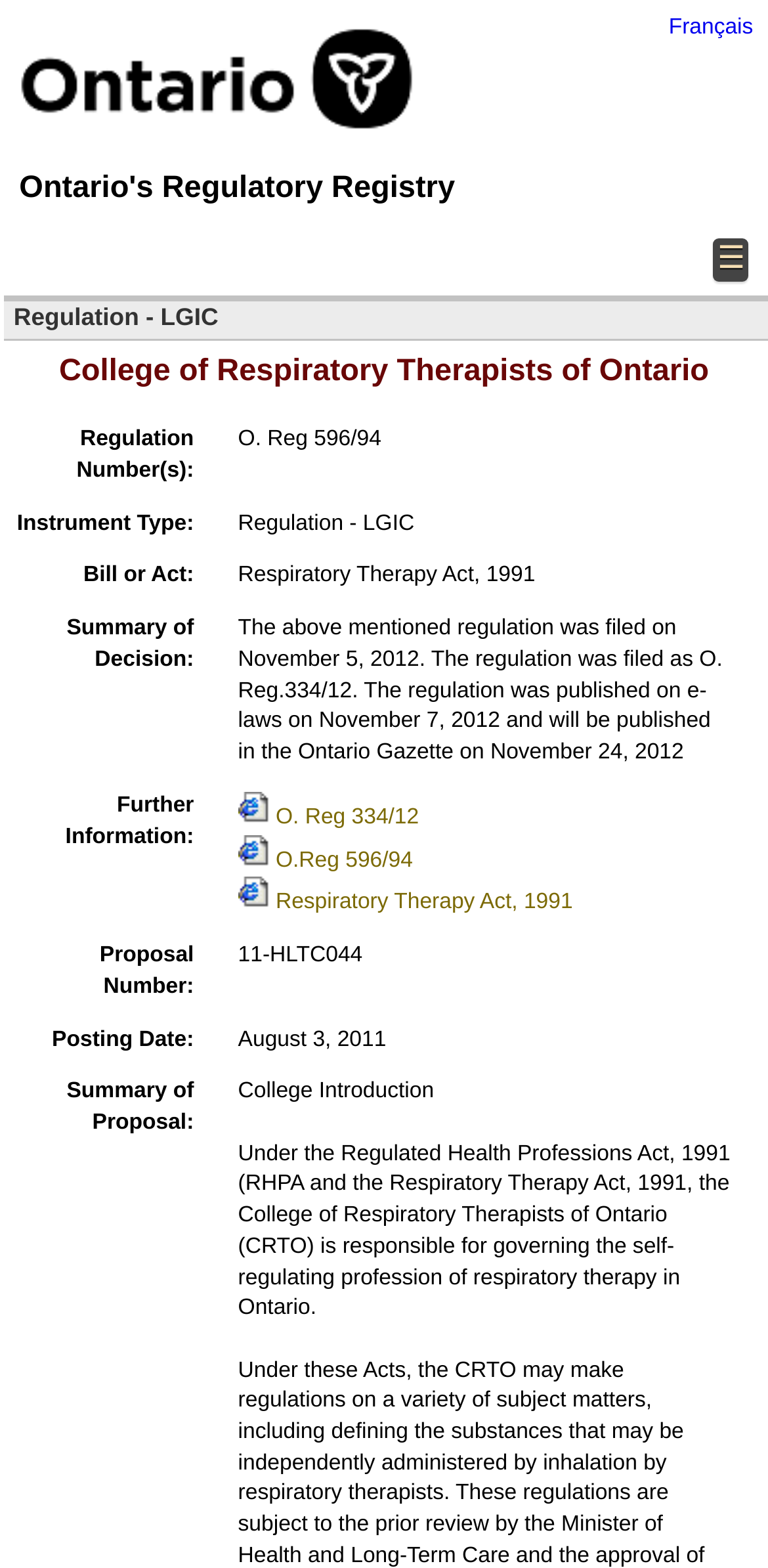Please find the bounding box coordinates of the element's region to be clicked to carry out this instruction: "View Respiratory Therapy Act, 1991".

[0.31, 0.568, 0.746, 0.583]